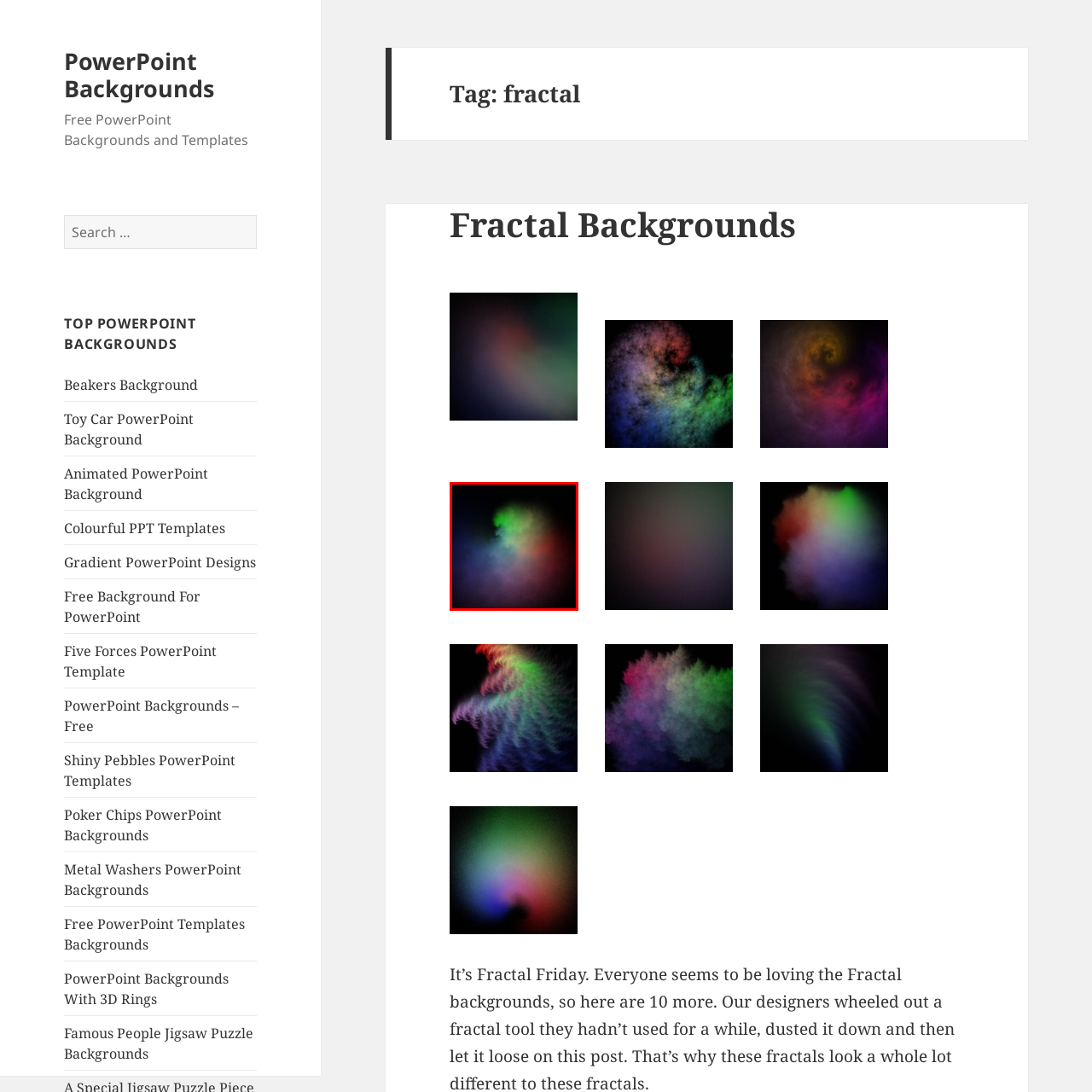What is the atmosphere evoked by the swirling hues?
Please focus on the image surrounded by the red bounding box and provide a one-word or phrase answer based on the image.

dreamy and ethereal